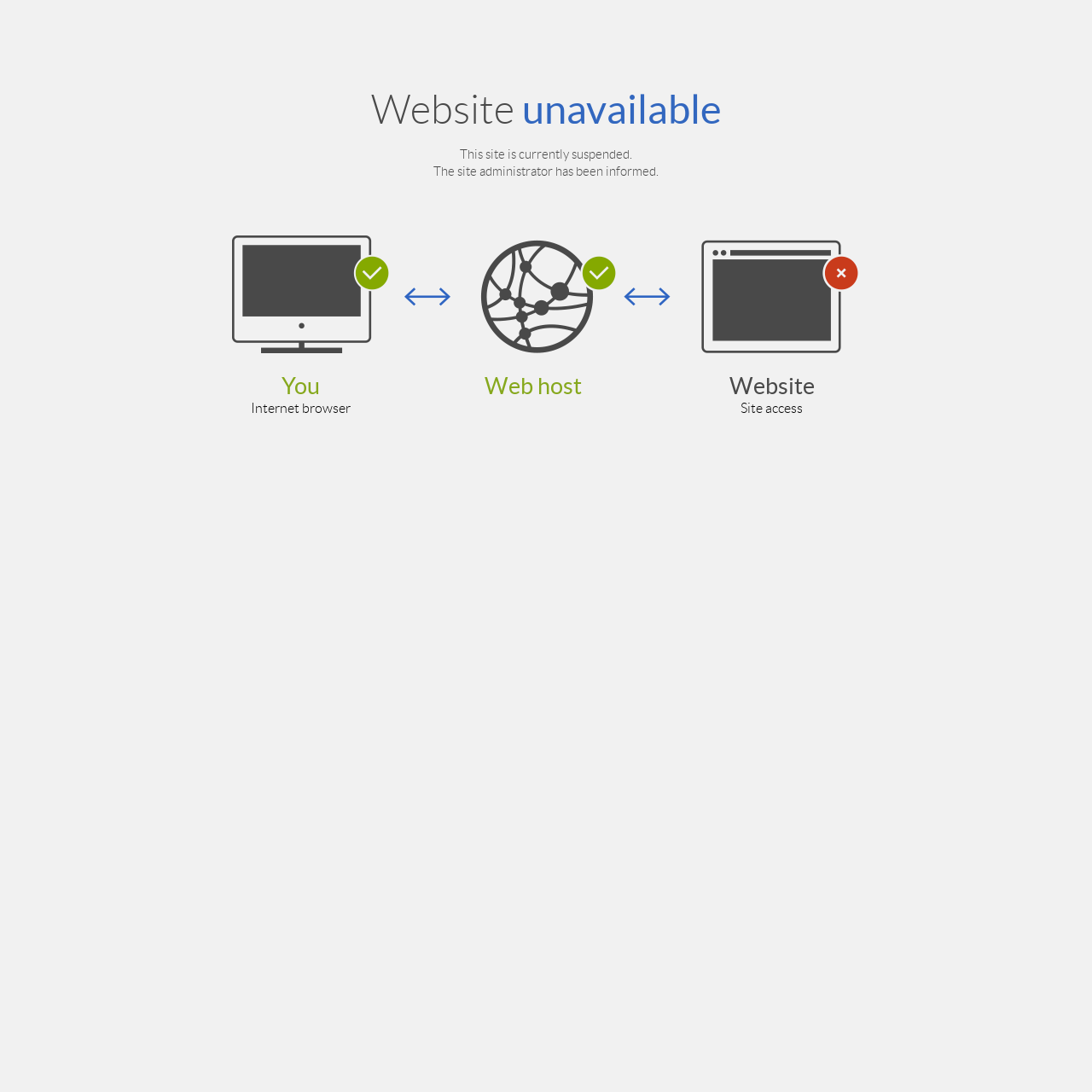Use a single word or phrase to answer this question: 
Is there an image on the webpage?

Yes